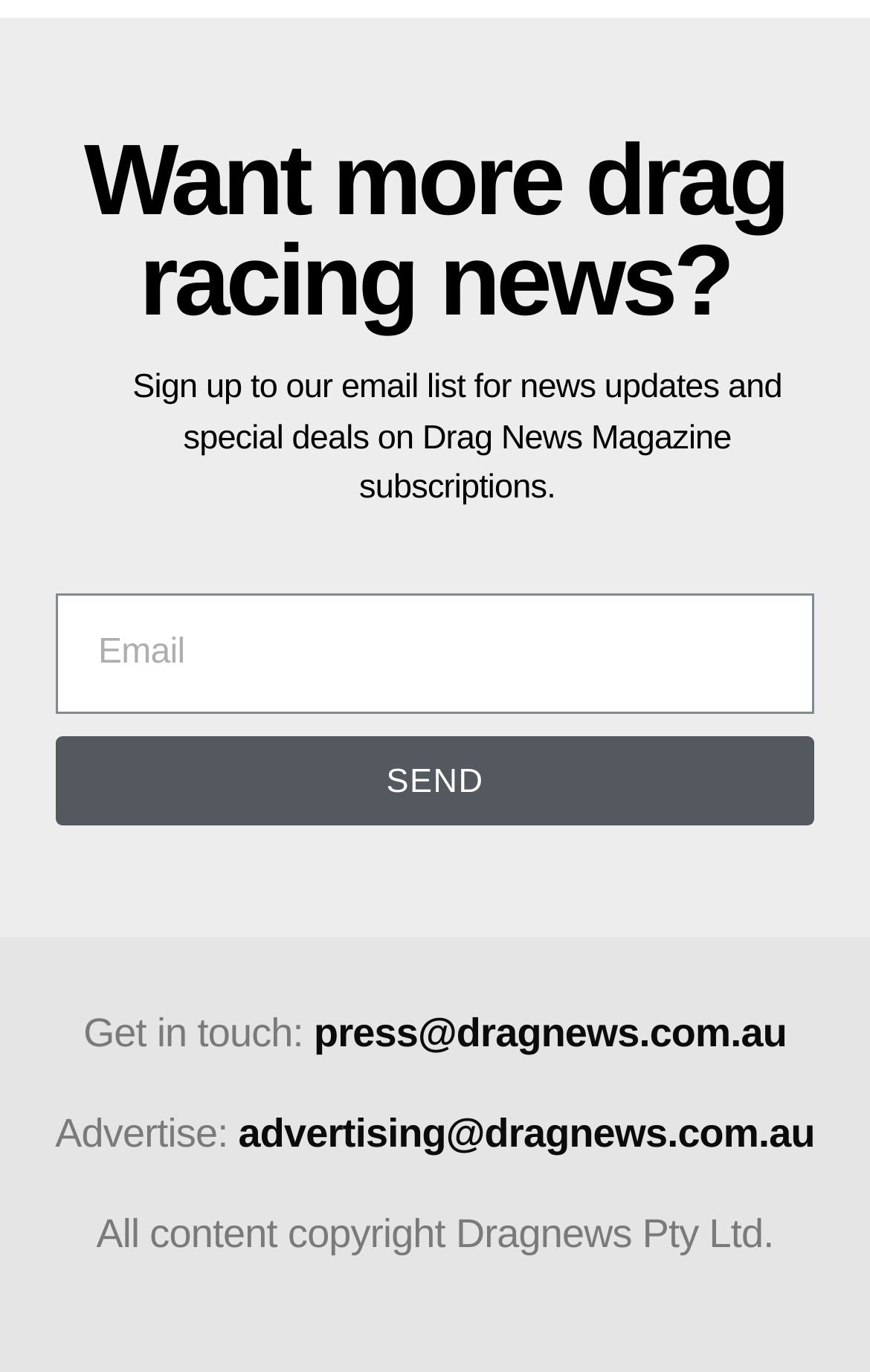Determine the bounding box for the UI element that matches this description: "press@dragnews.com.au".

[0.361, 0.737, 0.904, 0.769]